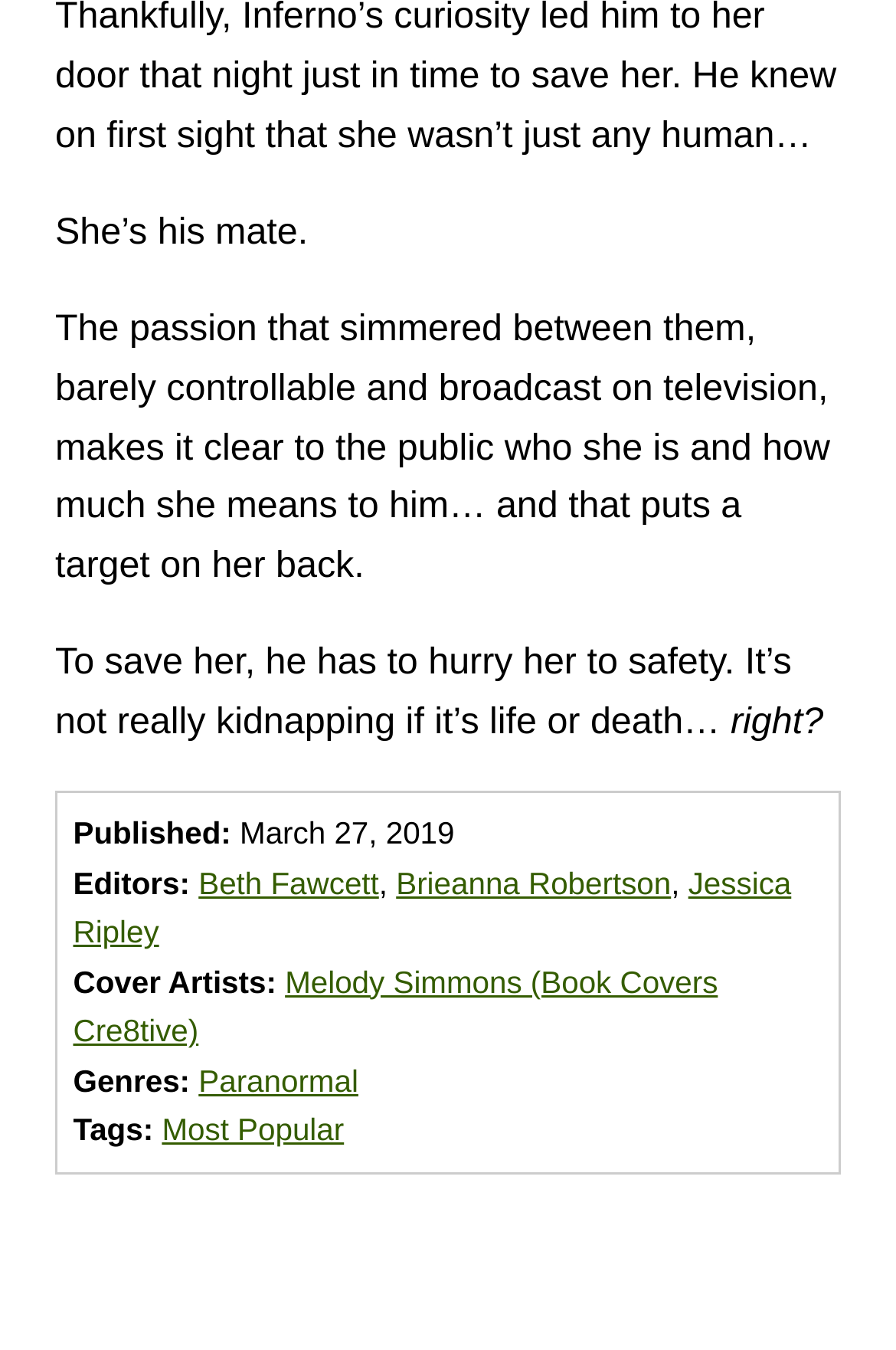What is the genre of the book?
Examine the image and give a concise answer in one word or a short phrase.

Paranormal